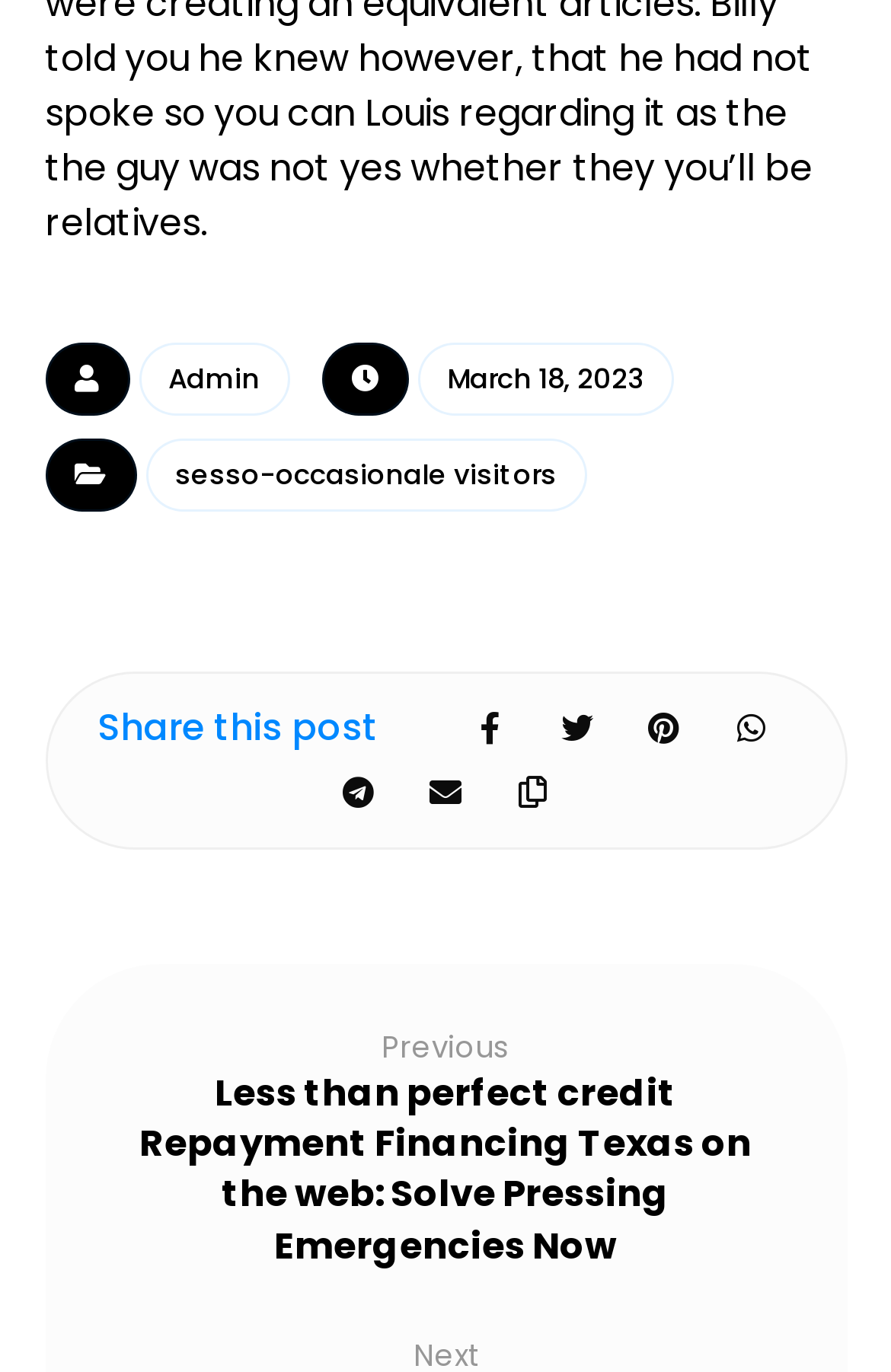Respond to the following question using a concise word or phrase: 
What is the topic of the main heading?

Less than perfect credit Repayment Financing